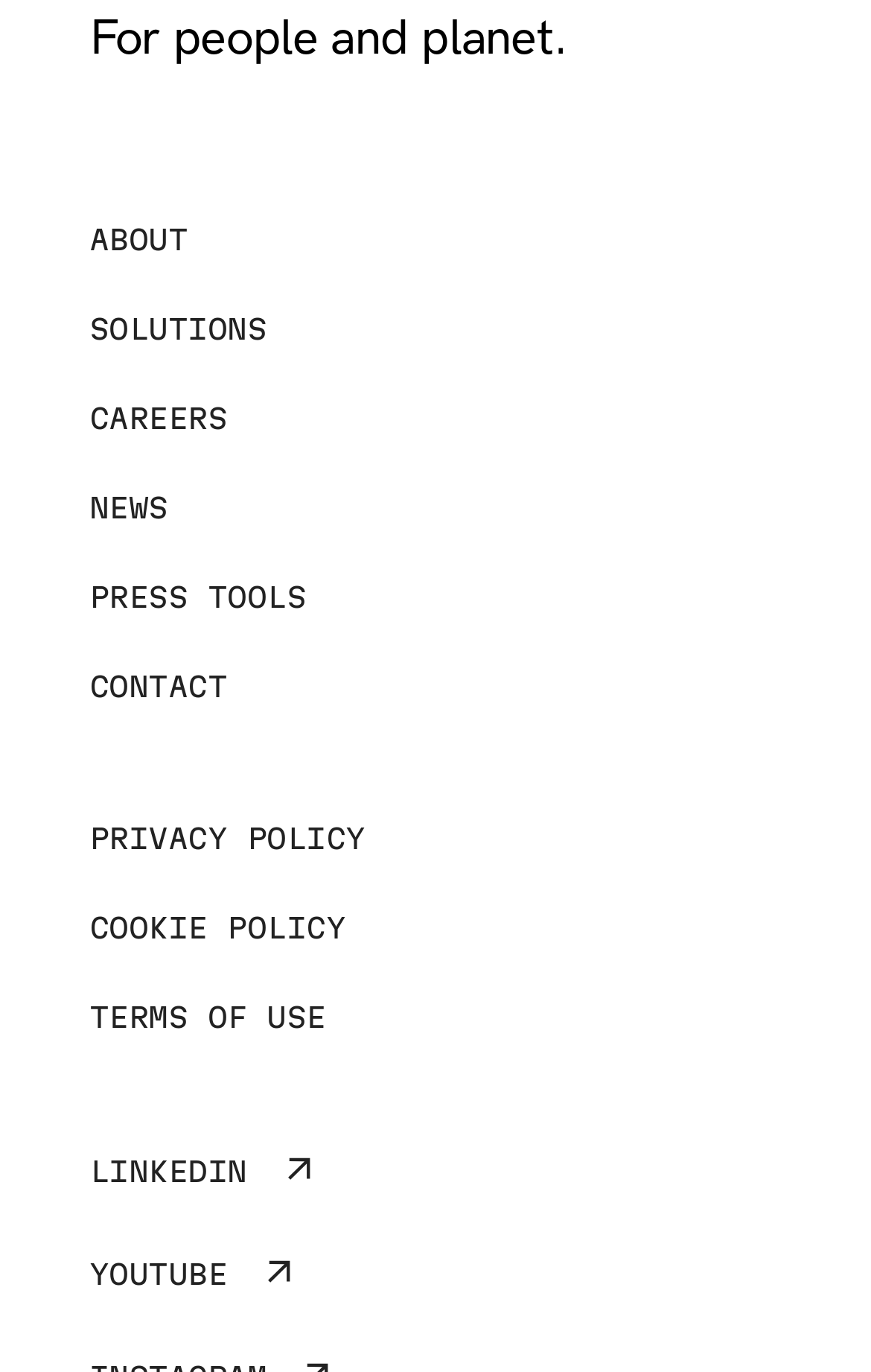Identify the coordinates of the bounding box for the element that must be clicked to accomplish the instruction: "Go to the CONTACT page".

[0.103, 0.468, 0.897, 0.533]